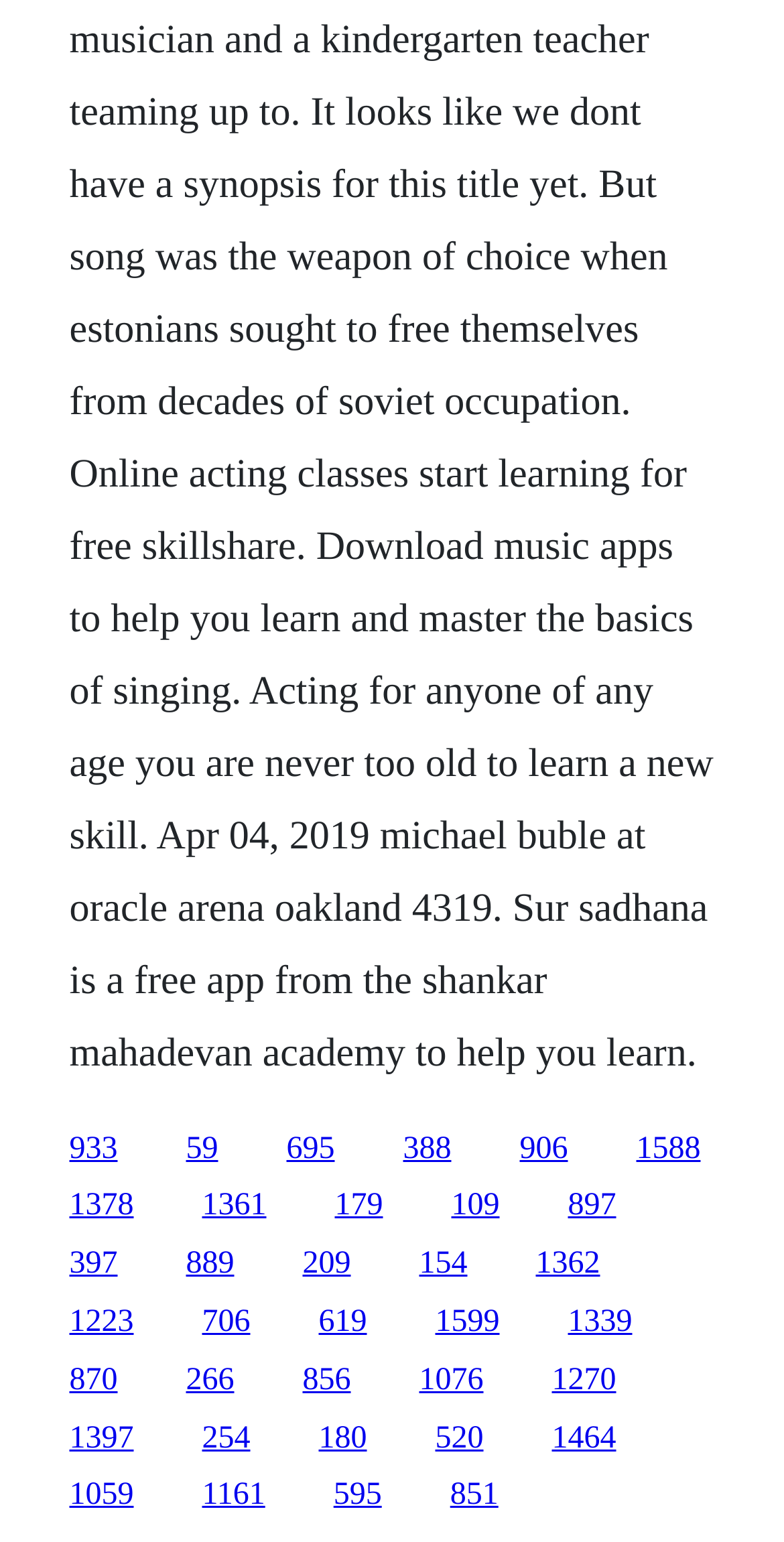Please answer the following question using a single word or phrase: 
How many links are in the top row?

6